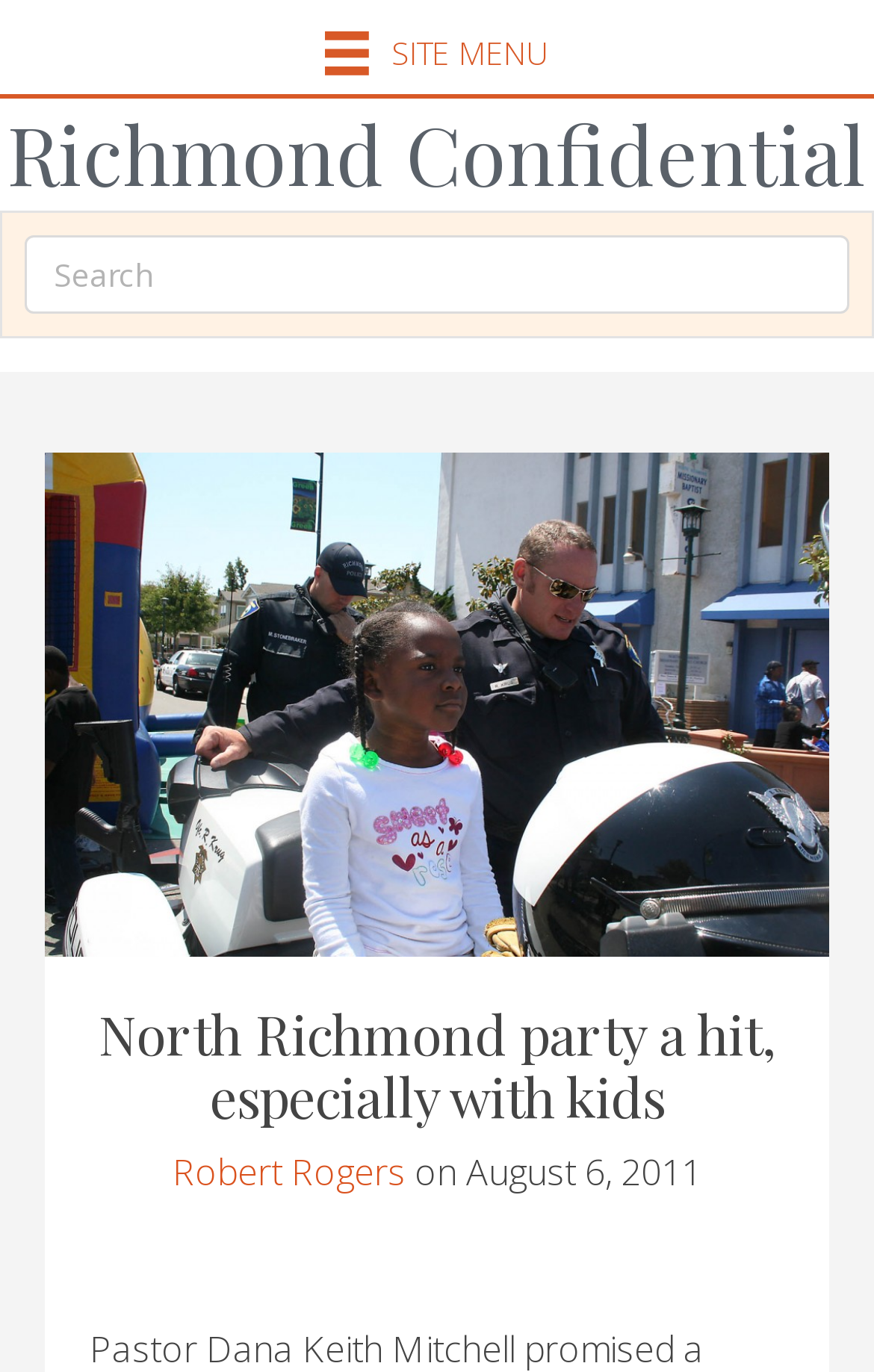Please provide a one-word or phrase answer to the question: 
What is the purpose of the search box?

To search the website